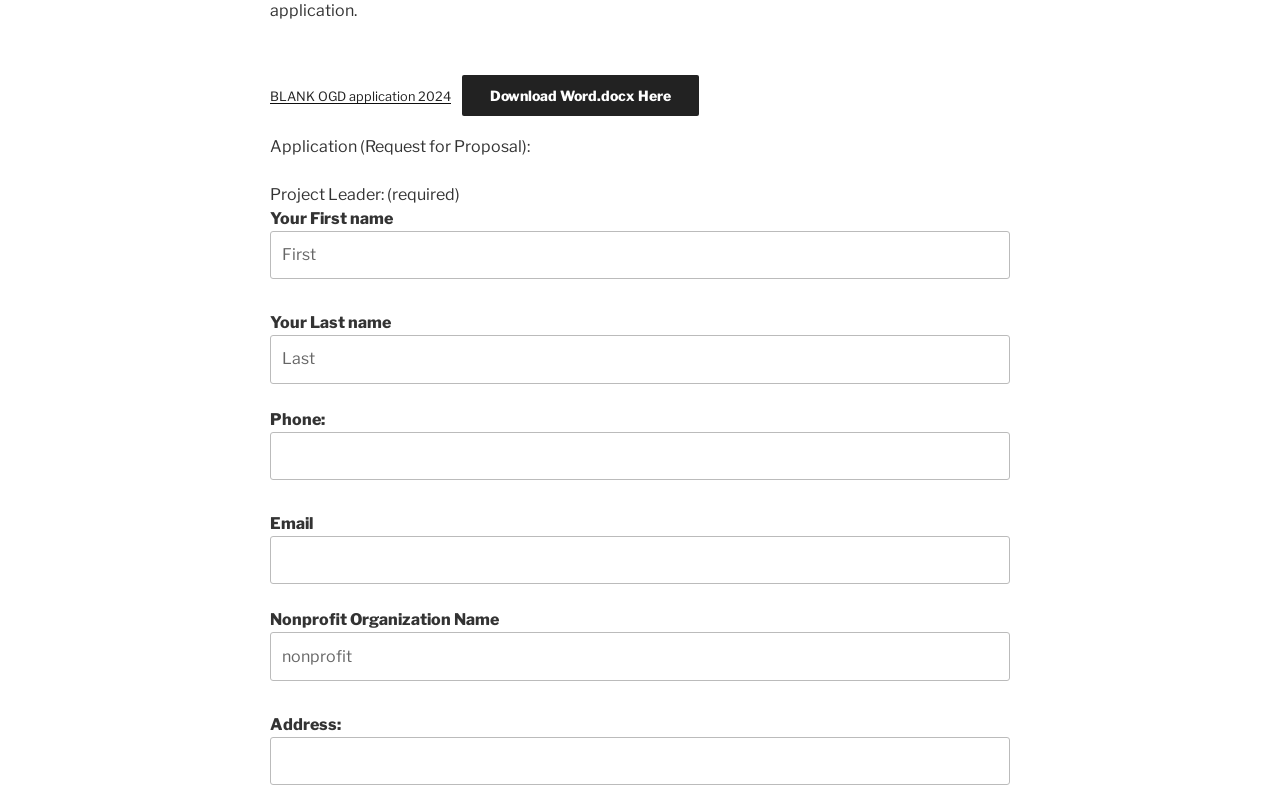Find the bounding box coordinates for the element that must be clicked to complete the instruction: "Click the link to download the Word document". The coordinates should be four float numbers between 0 and 1, indicated as [left, top, right, bottom].

[0.361, 0.093, 0.546, 0.143]